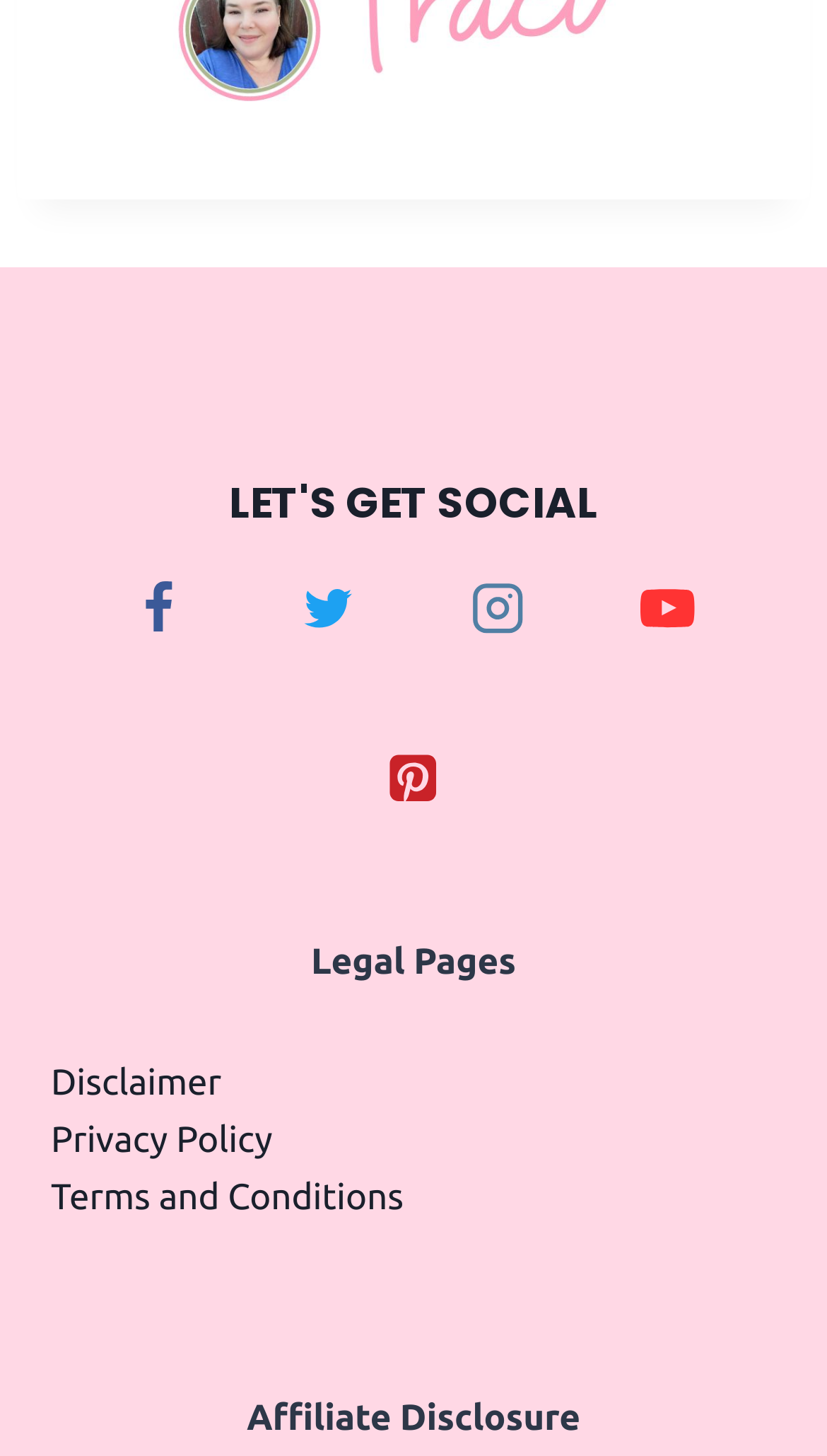Please find and report the bounding box coordinates of the element to click in order to perform the following action: "Click on Facebook". The coordinates should be expressed as four float numbers between 0 and 1, in the format [left, top, right, bottom].

[0.127, 0.381, 0.257, 0.455]